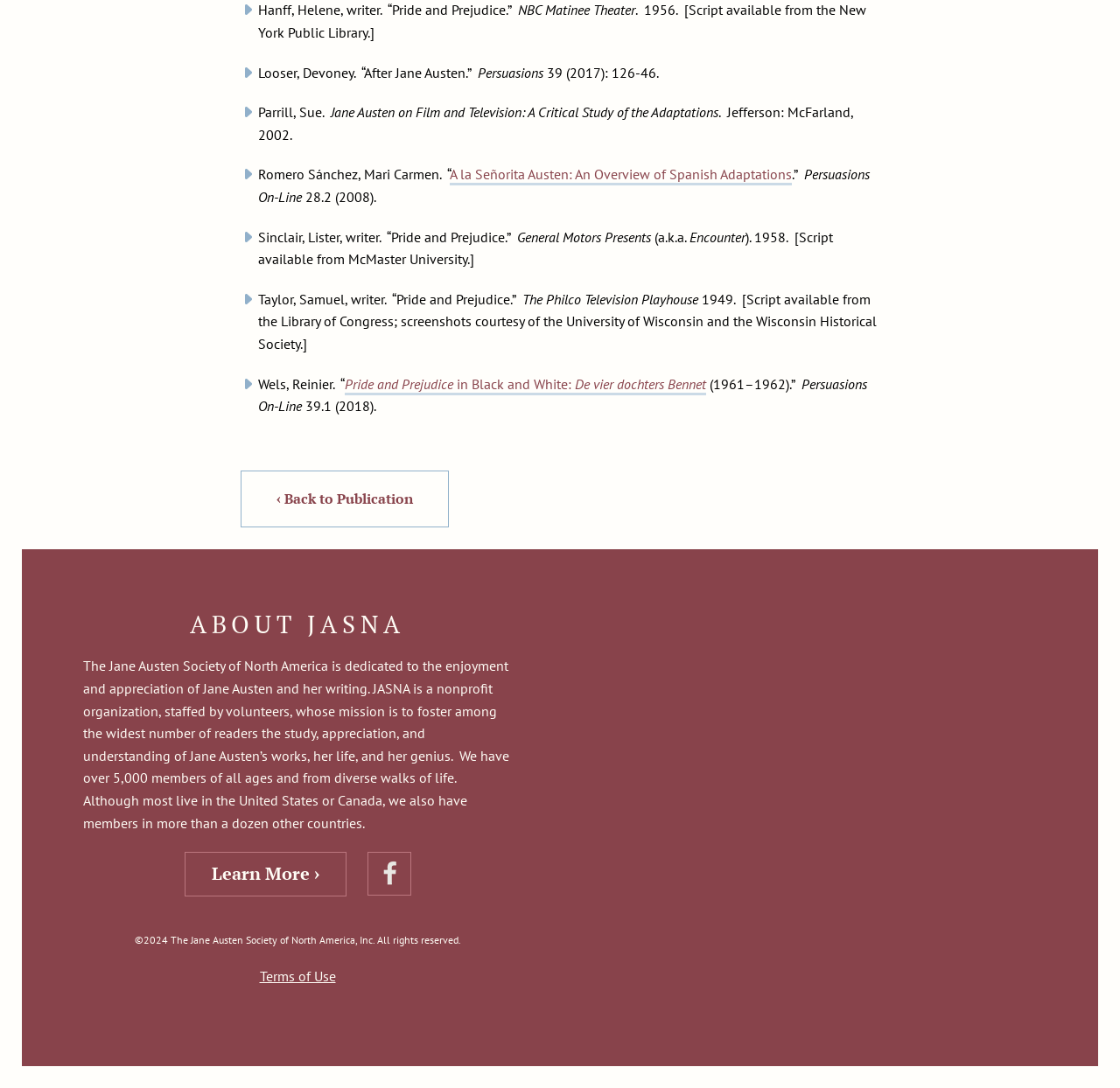Determine the bounding box for the UI element described here: "‹ Back to Publication".

[0.215, 0.432, 0.401, 0.484]